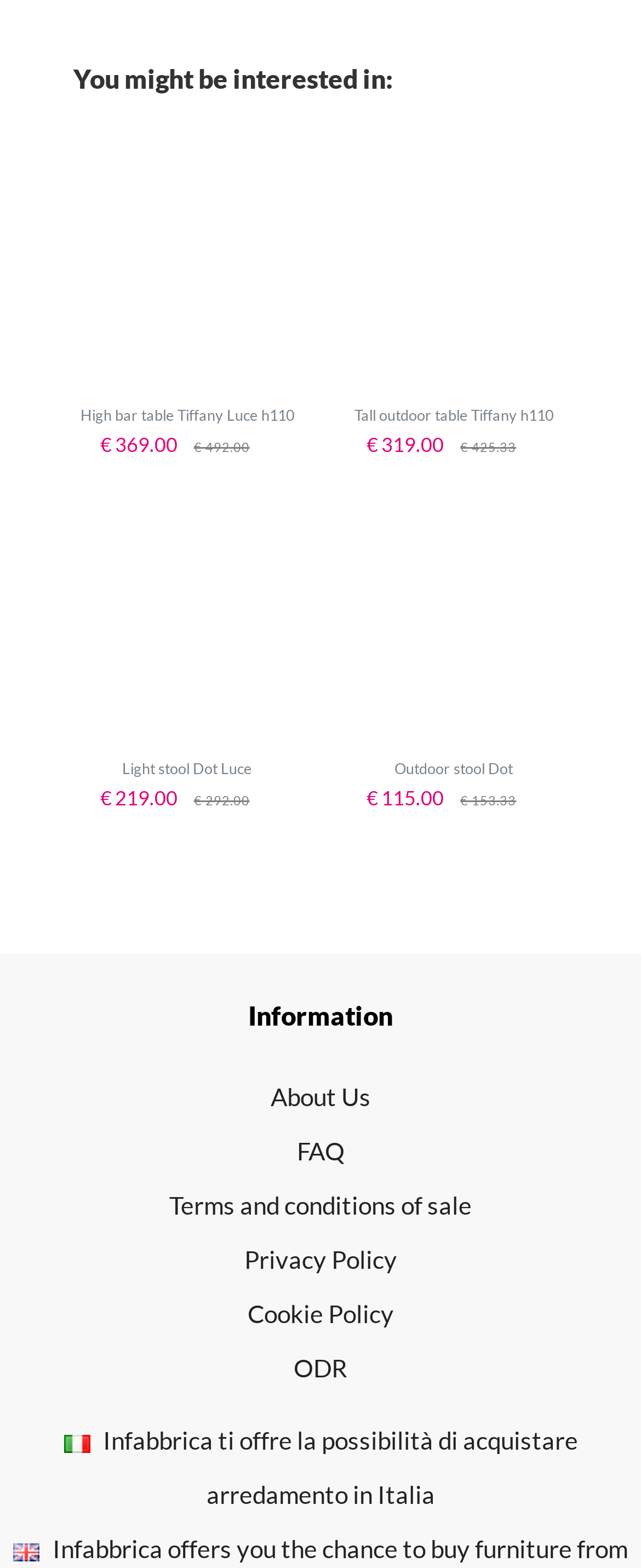Use a single word or phrase to answer the question:
What is the original price of Light stool Dot Luce?

€ 292.00